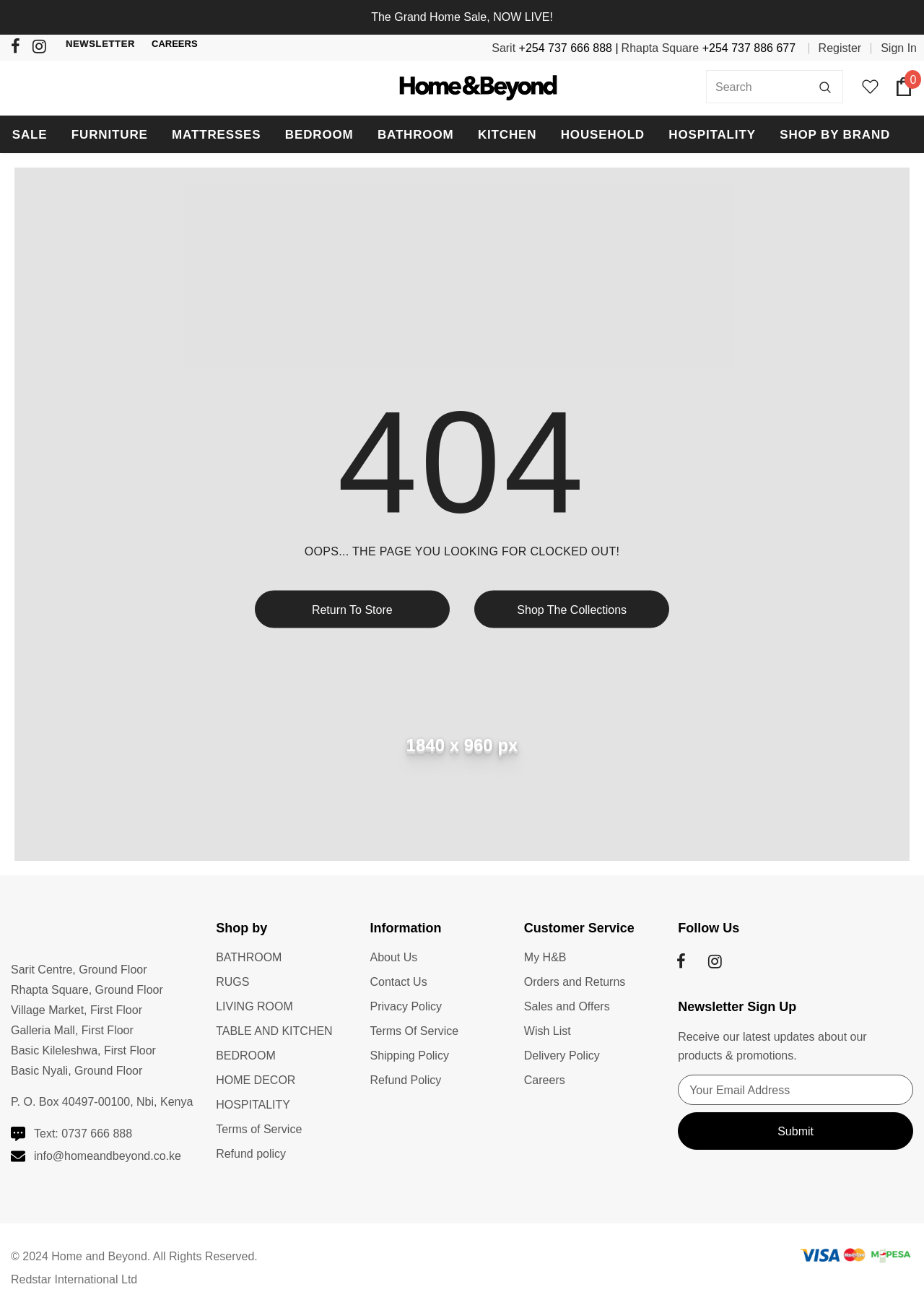Give a one-word or one-phrase response to the question:
What is the phone number to contact for sales?

+254 737 666 888